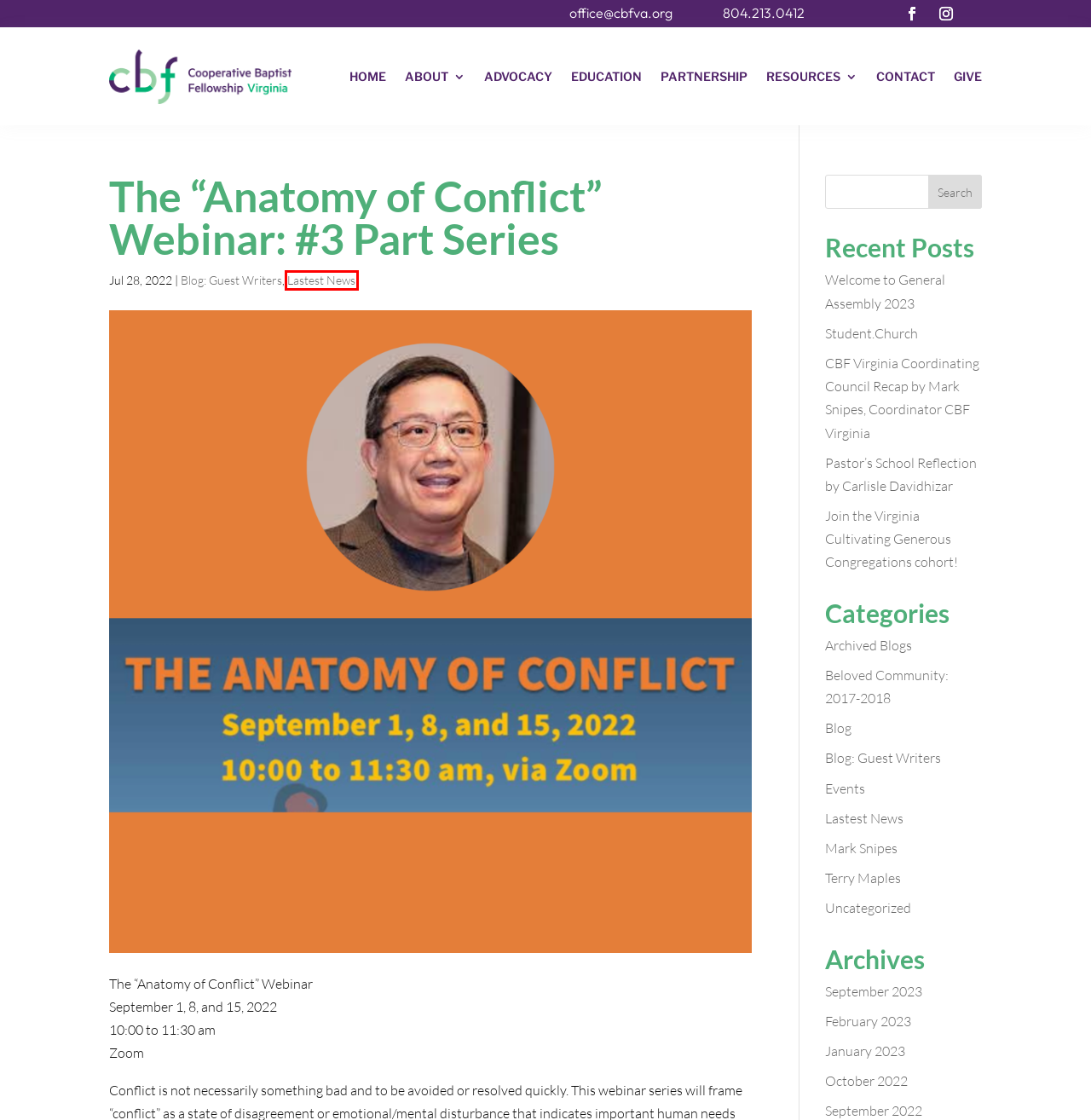You are presented with a screenshot of a webpage containing a red bounding box around a particular UI element. Select the best webpage description that matches the new webpage after clicking the element within the bounding box. Here are the candidates:
A. CBF Virginia | Virginia
B. About | CBF Virginia
C. Mark Snipes | CBF Virginia
D. Give | CBF Virginia
E. Contact | CBF Virginia
F. Lastest News | CBF Virginia
G. Terry Maples | CBF Virginia
H. Blog: Guest Writers | CBF Virginia

F